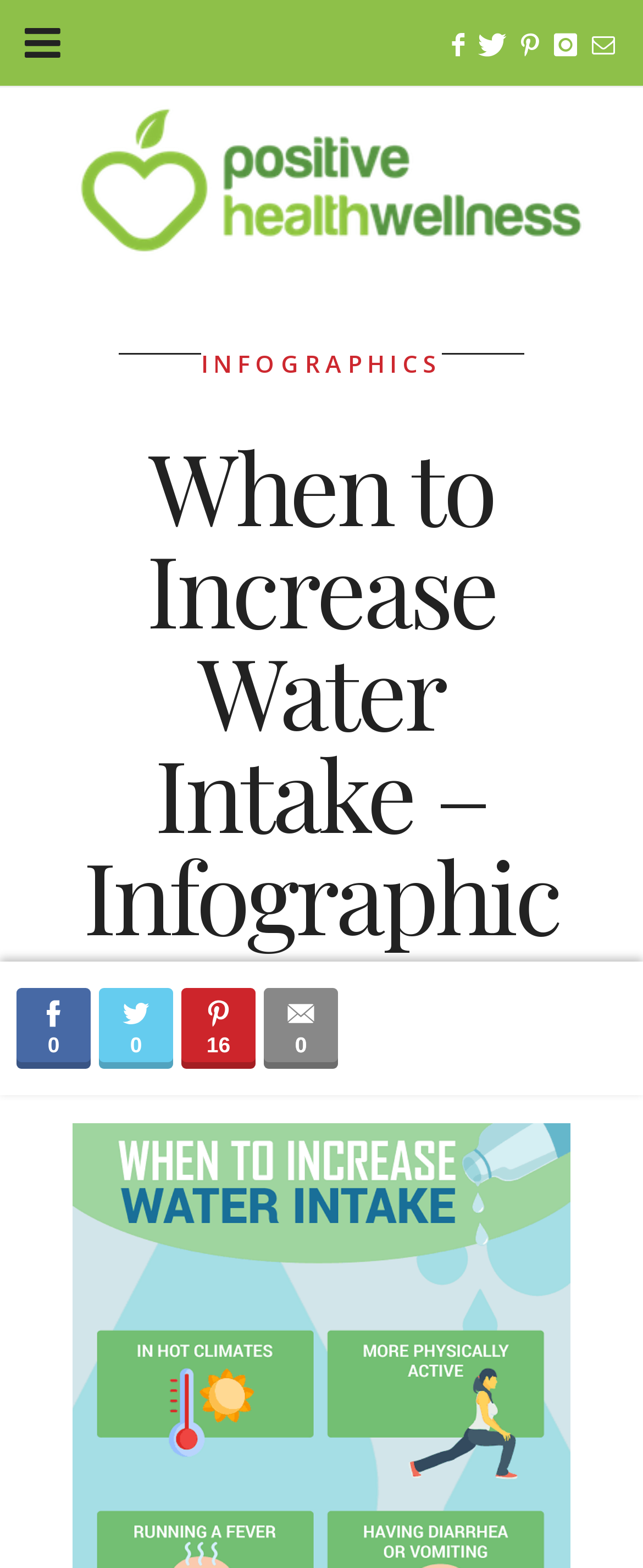Give a one-word or short-phrase answer to the following question: 
Who is the author of the article?

DR. KAREN REED PH. D.